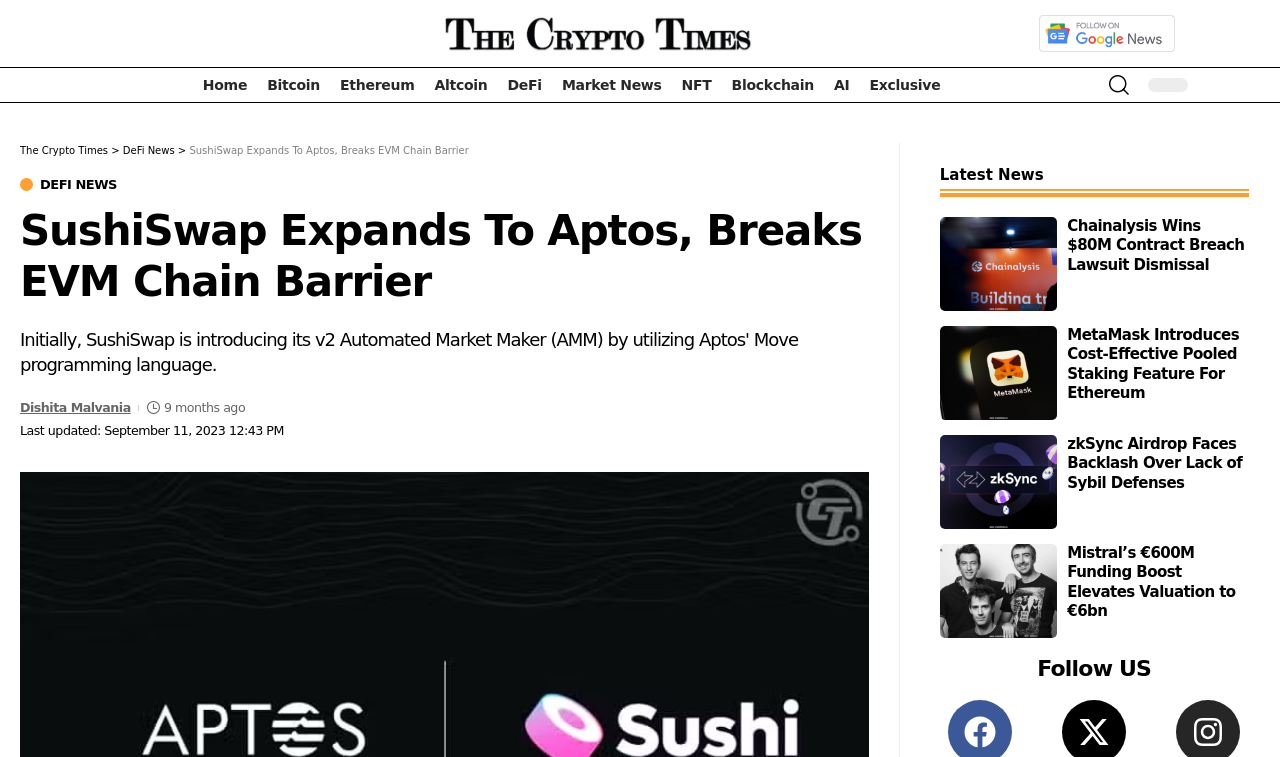Using the information in the image, give a comprehensive answer to the question: 
How many news categories are available in the main menu?

I examined the navigation element with the description 'main menu' and found 8 link elements with descriptions 'Home', 'Bitcoin', 'Ethereum', 'Altcoin', 'DeFi', 'Market News', 'NFT', and 'Blockchain', which suggests that there are 8 news categories available in the main menu.